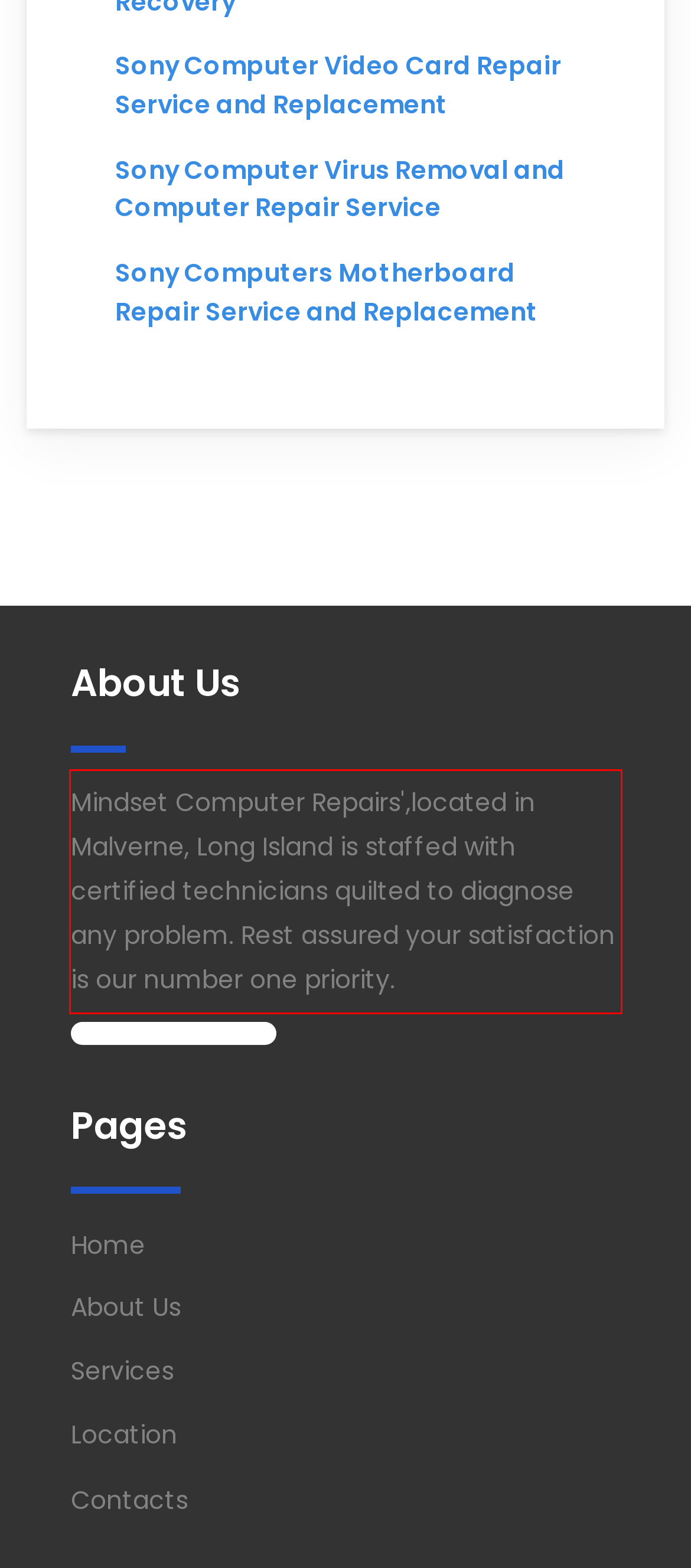You are looking at a screenshot of a webpage with a red rectangle bounding box. Use OCR to identify and extract the text content found inside this red bounding box.

Mindset Computer Repairs',located in Malverne, Long Island is staffed with certified technicians quilted to diagnose any problem. Rest assured your satisfaction is our number one priority.